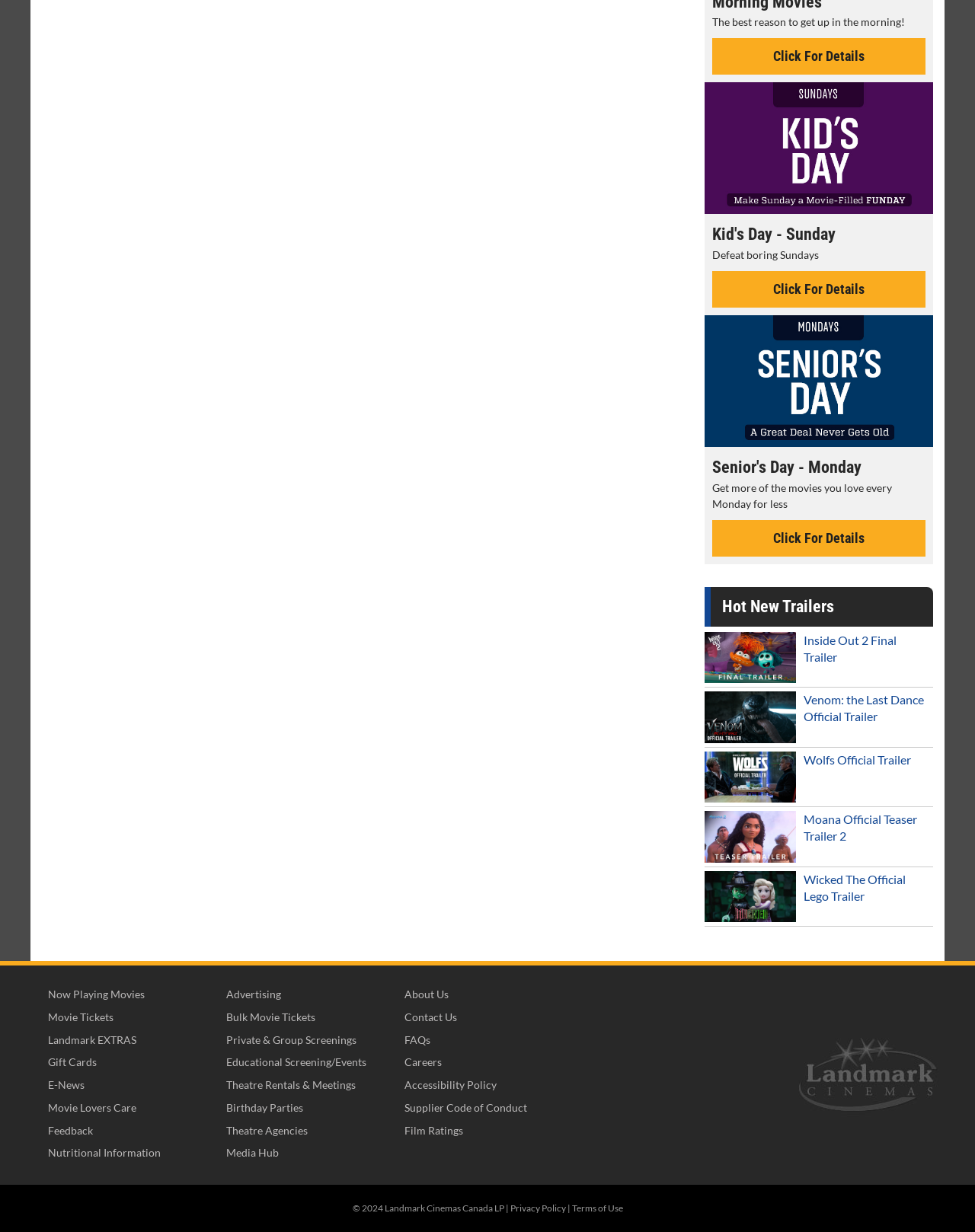How many movie trailers are shown on the webpage?
Provide an in-depth and detailed explanation in response to the question.

I counted the number of links with titles like 'watch [Movie Title] Official Trailer' and found that there are 5 of them, which suggests that there are 5 movie trailers shown on the webpage.